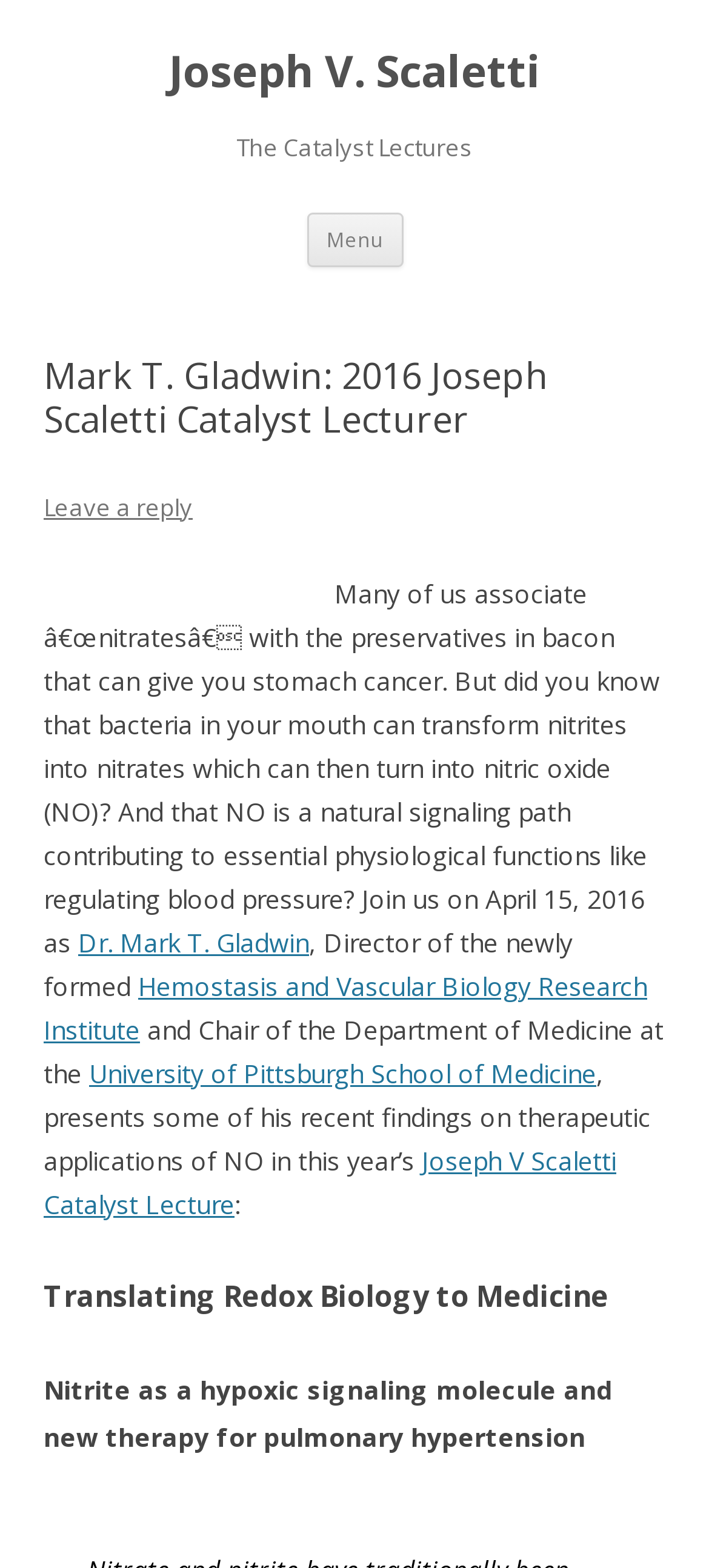What is the name of the school of medicine?
Please answer the question with as much detail as possible using the screenshot.

I found the answer by looking at the link 'University of Pittsburgh School of Medicine' which is mentioned in the text as the school of medicine where Dr. Mark T. Gladwin is the Chair of the Department of Medicine.